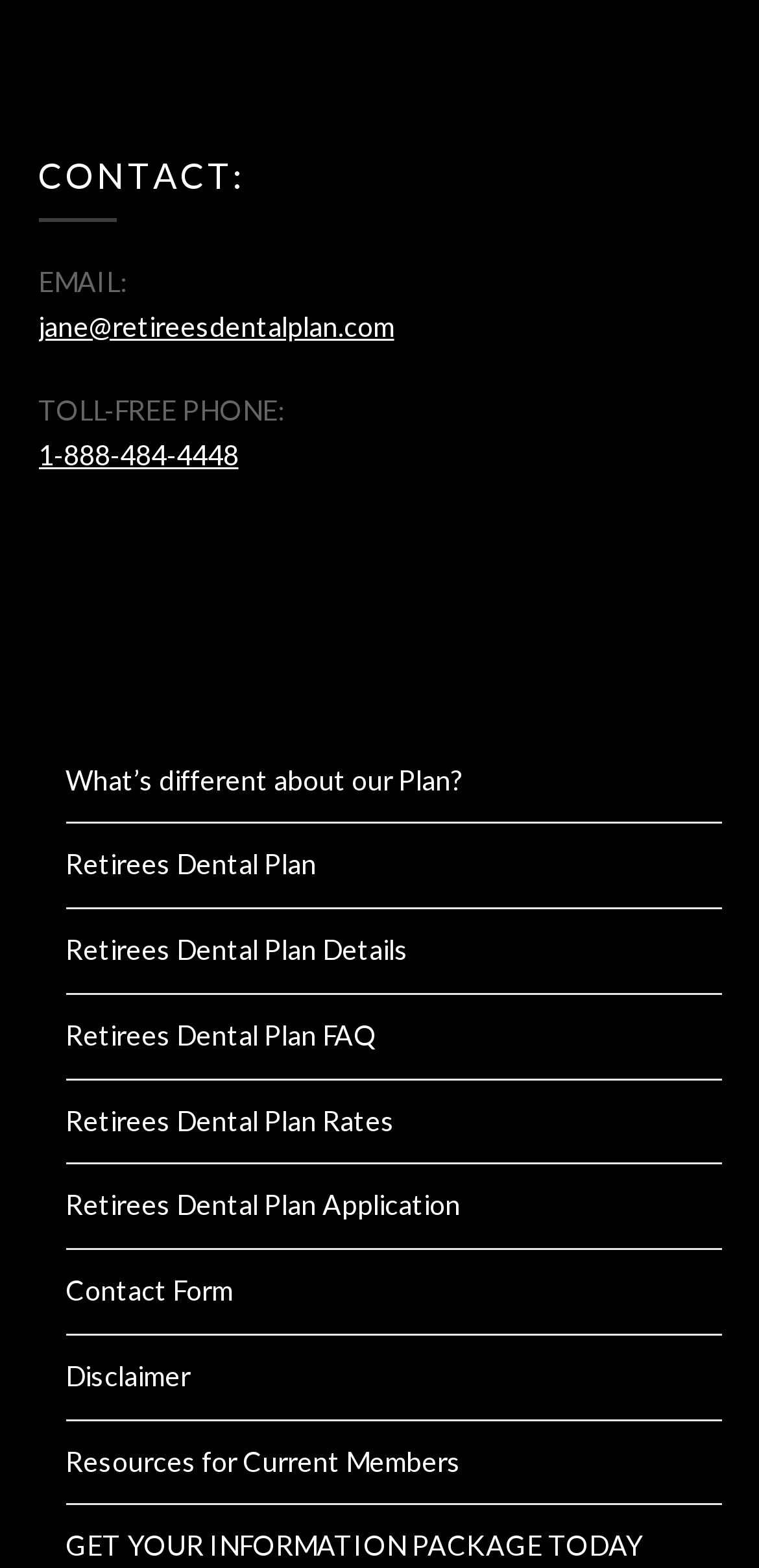What is the last link on the webpage?
Using the image as a reference, give a one-word or short phrase answer.

Resources for Current Members